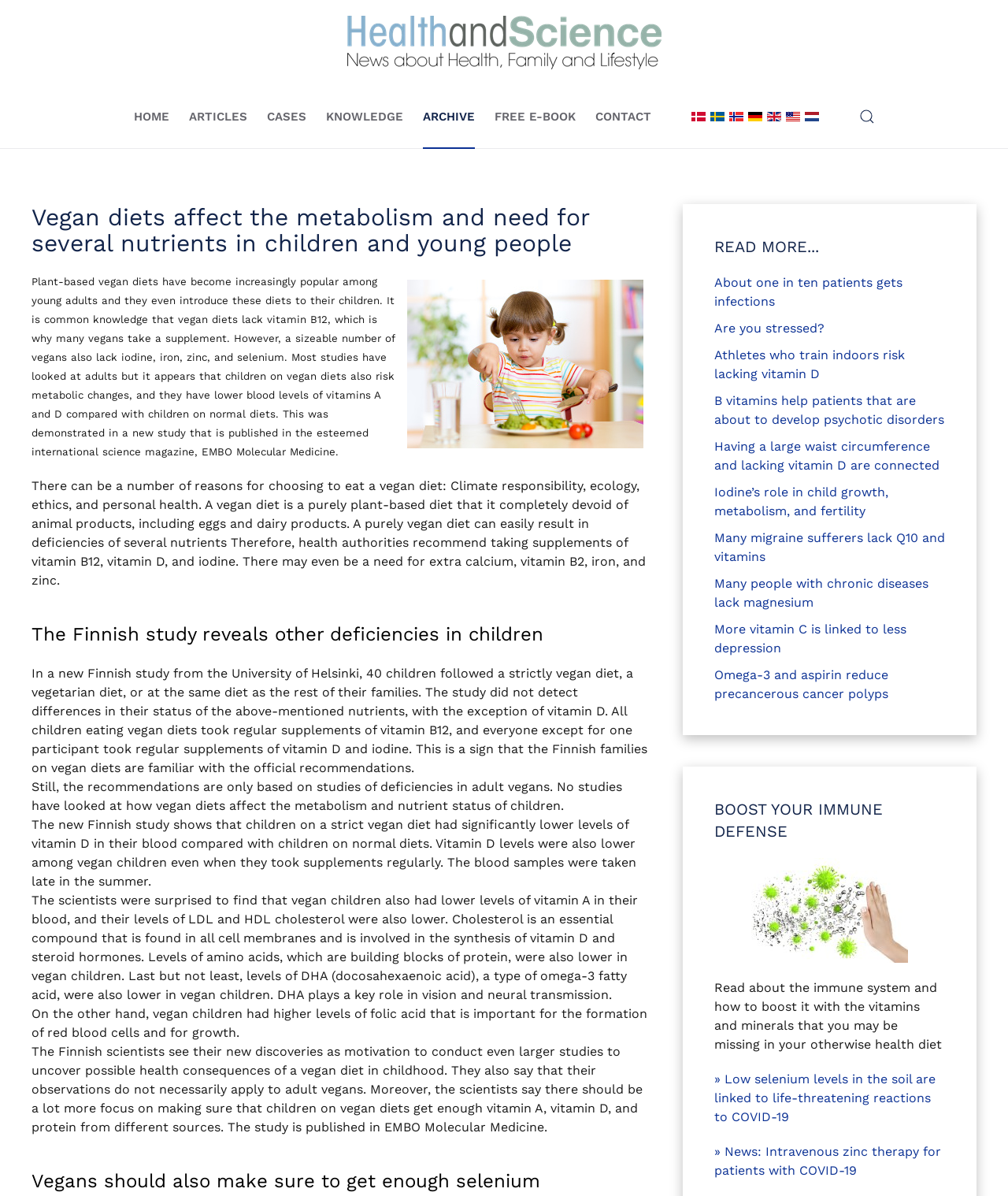Find the UI element described as: "Archive" and predict its bounding box coordinates. Ensure the coordinates are four float numbers between 0 and 1, [left, top, right, bottom].

[0.419, 0.071, 0.471, 0.124]